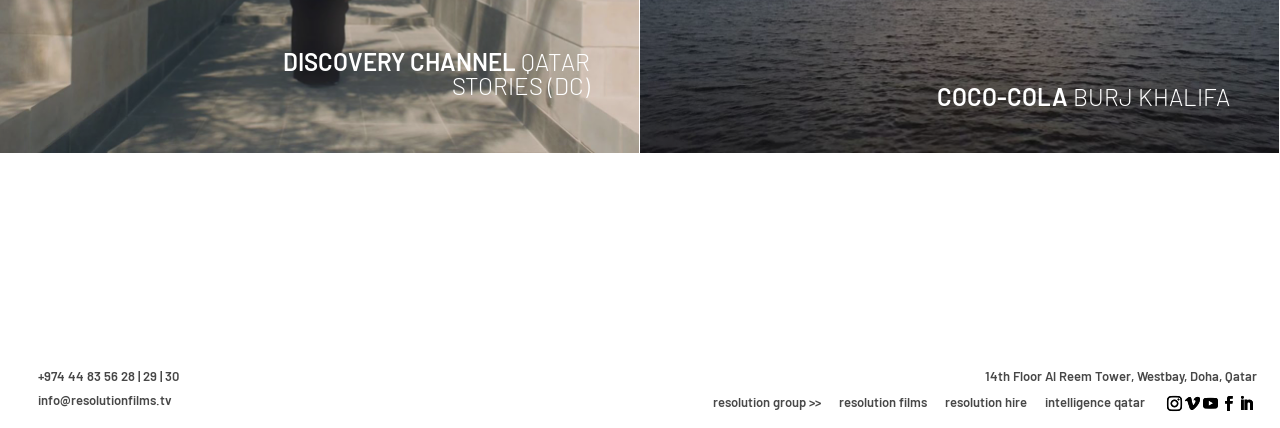Answer the question using only one word or a concise phrase: What is the location of the company?

Doha, Qatar